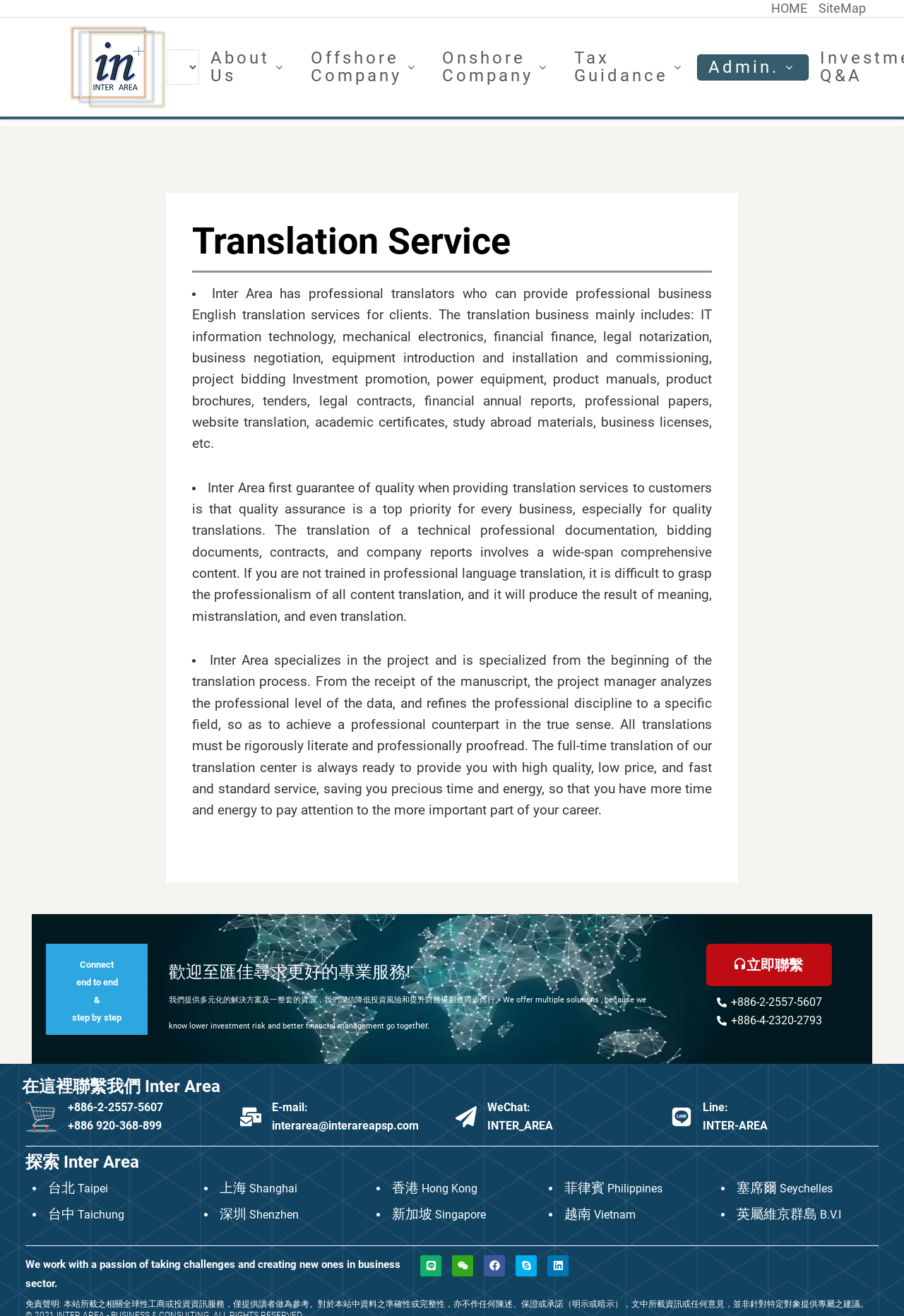Identify the bounding box coordinates of the clickable region required to complete the instruction: "Call +886-2-2557-5607". The coordinates should be given as four float numbers within the range of 0 and 1, i.e., [left, top, right, bottom].

[0.752, 0.754, 0.949, 0.768]